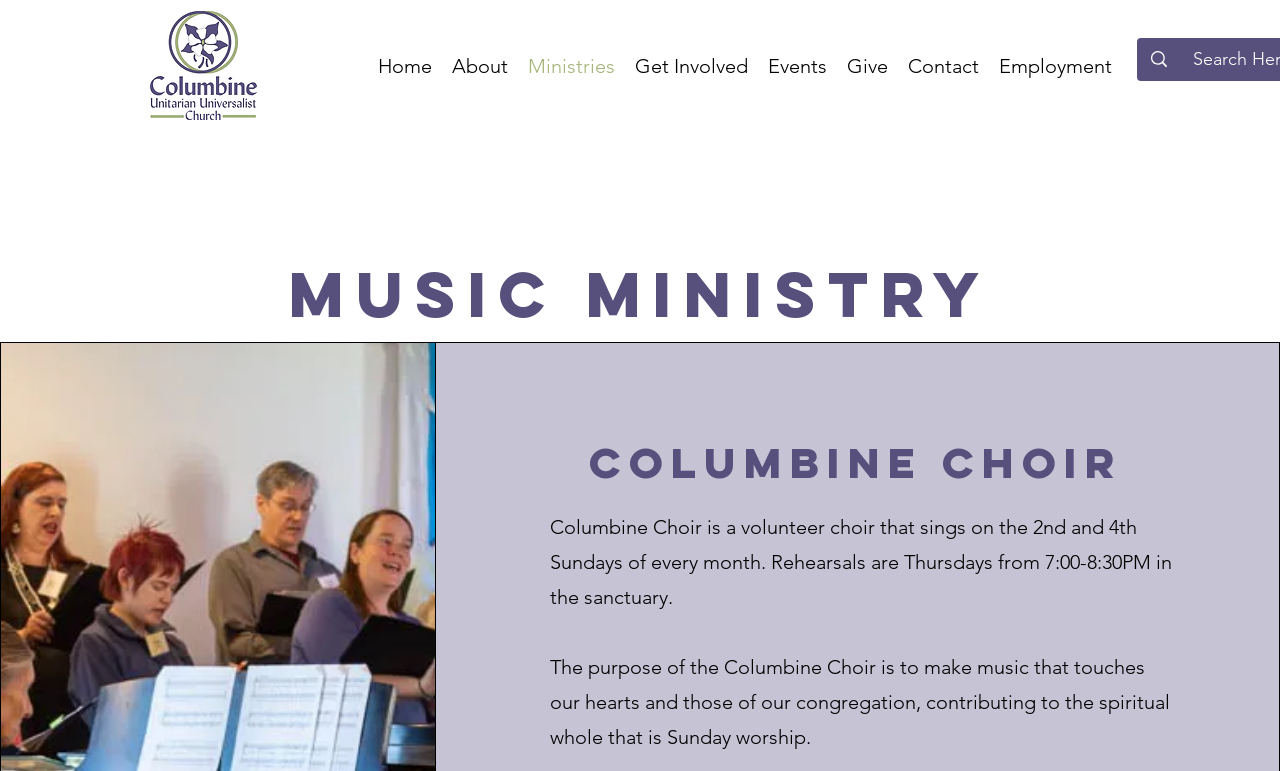Use a single word or phrase to respond to the question:
What is the name of the choir?

Columbine Choir